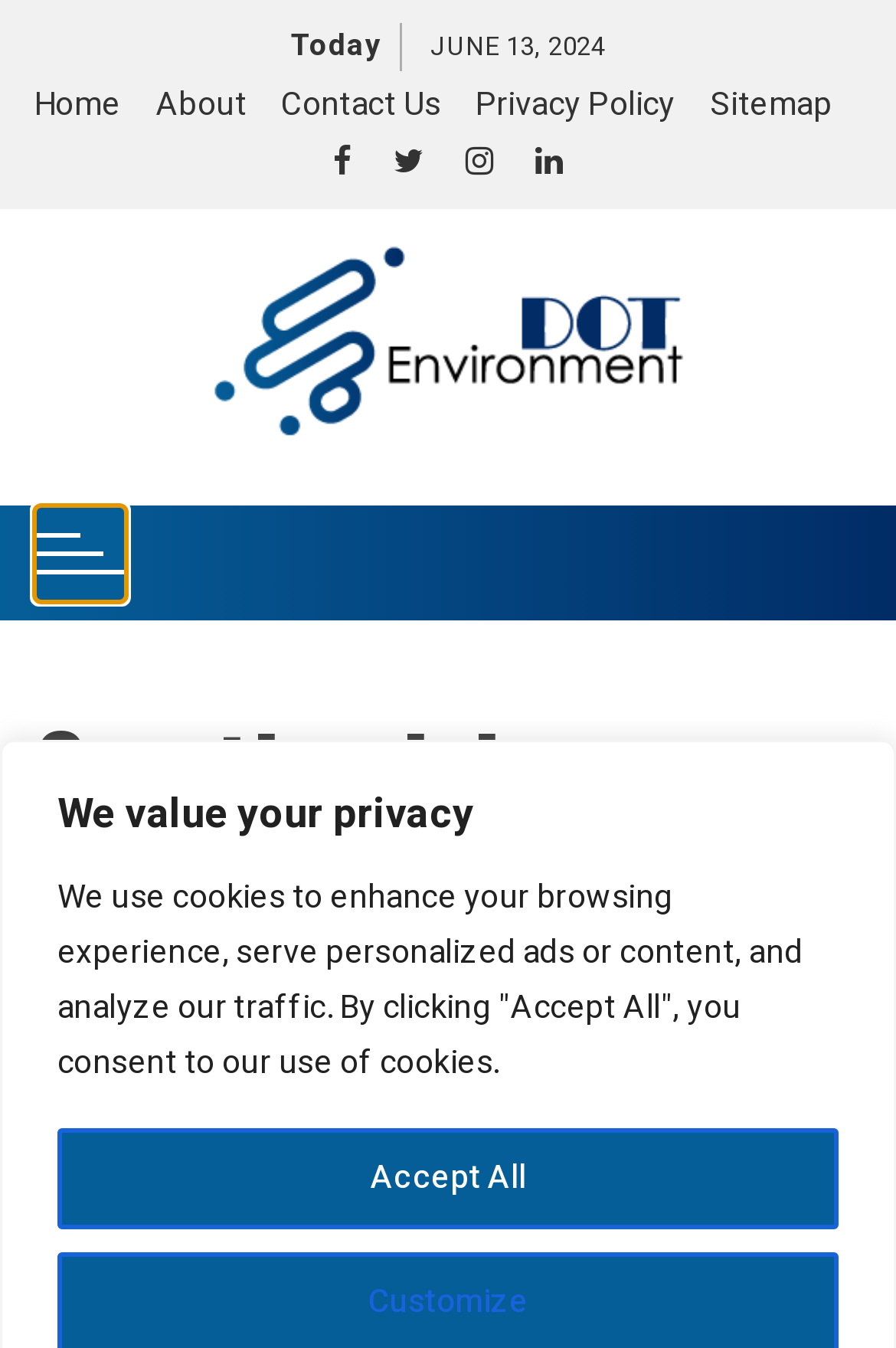What is the name of the website?
Please use the image to provide an in-depth answer to the question.

I found the website's name 'Dot Environment' in the top-left corner of the webpage, which is also accompanied by an image with the same name.